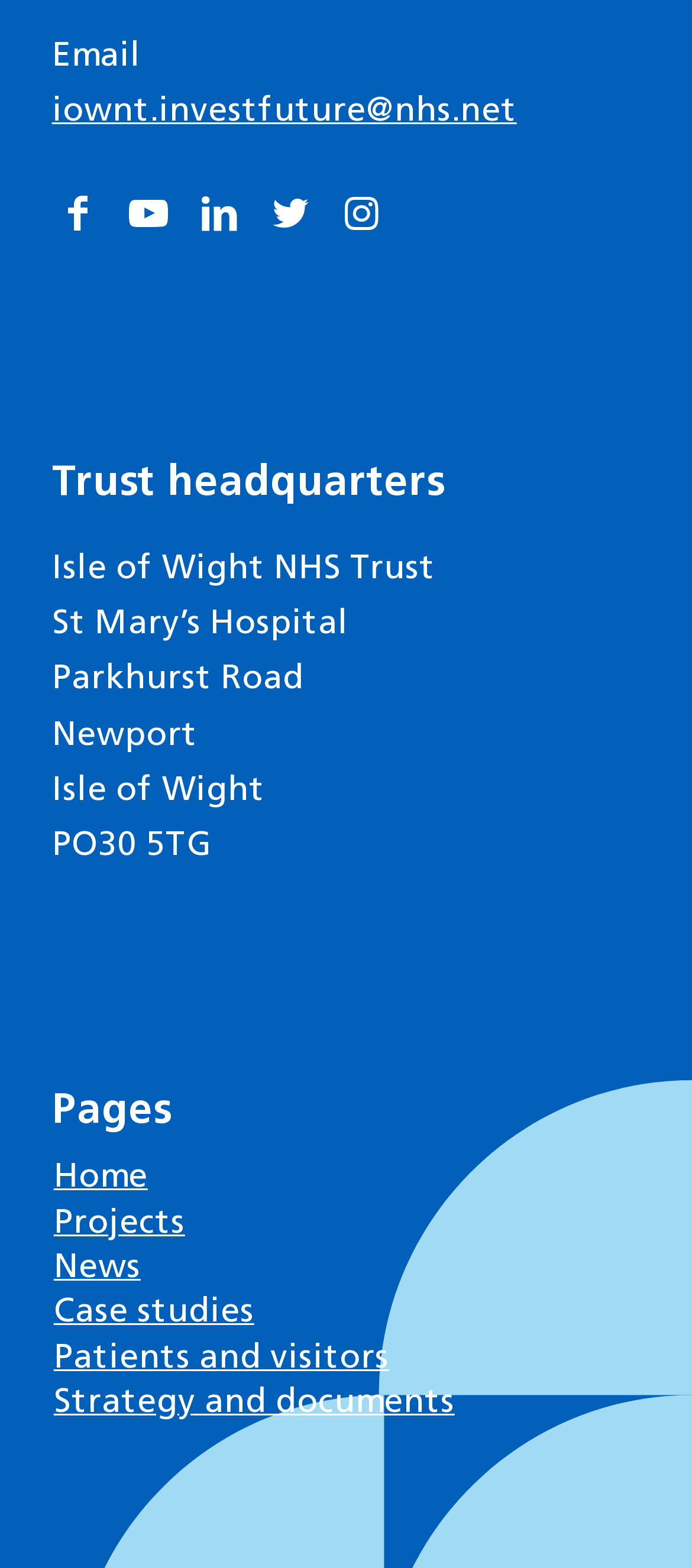What is the name of the hospital?
Answer the question with just one word or phrase using the image.

St Mary’s Hospital